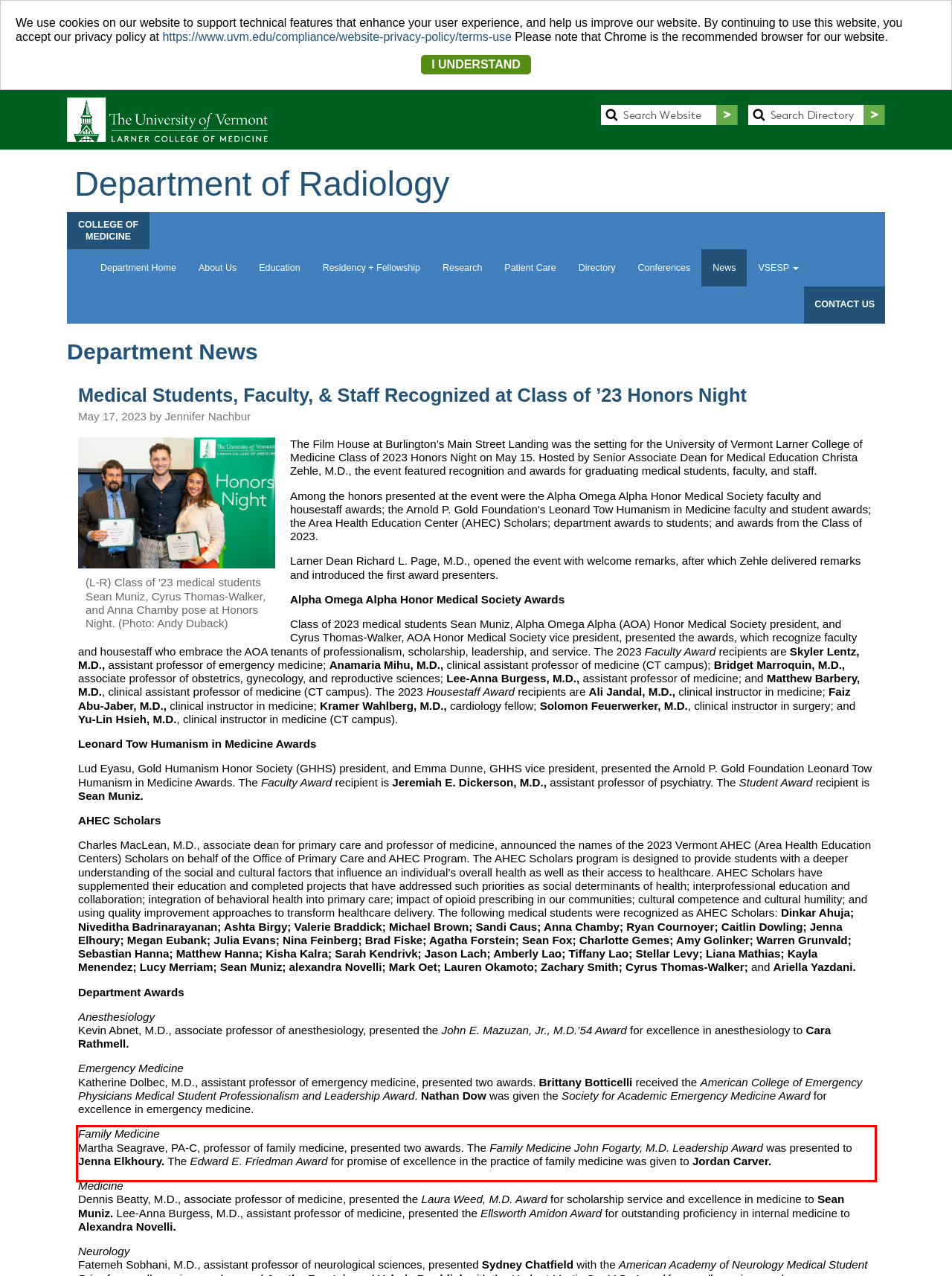Using the webpage screenshot, recognize and capture the text within the red bounding box.

Family Medicine Martha Seagrave, PA-C, professor of family medicine, presented two awards. The Family Medicine John Fogarty, M.D. Leadership Award was presented to Jenna Elkhoury. The Edward E. Friedman Award for promise of excellence in the practice of family medicine was given to Jordan Carver.